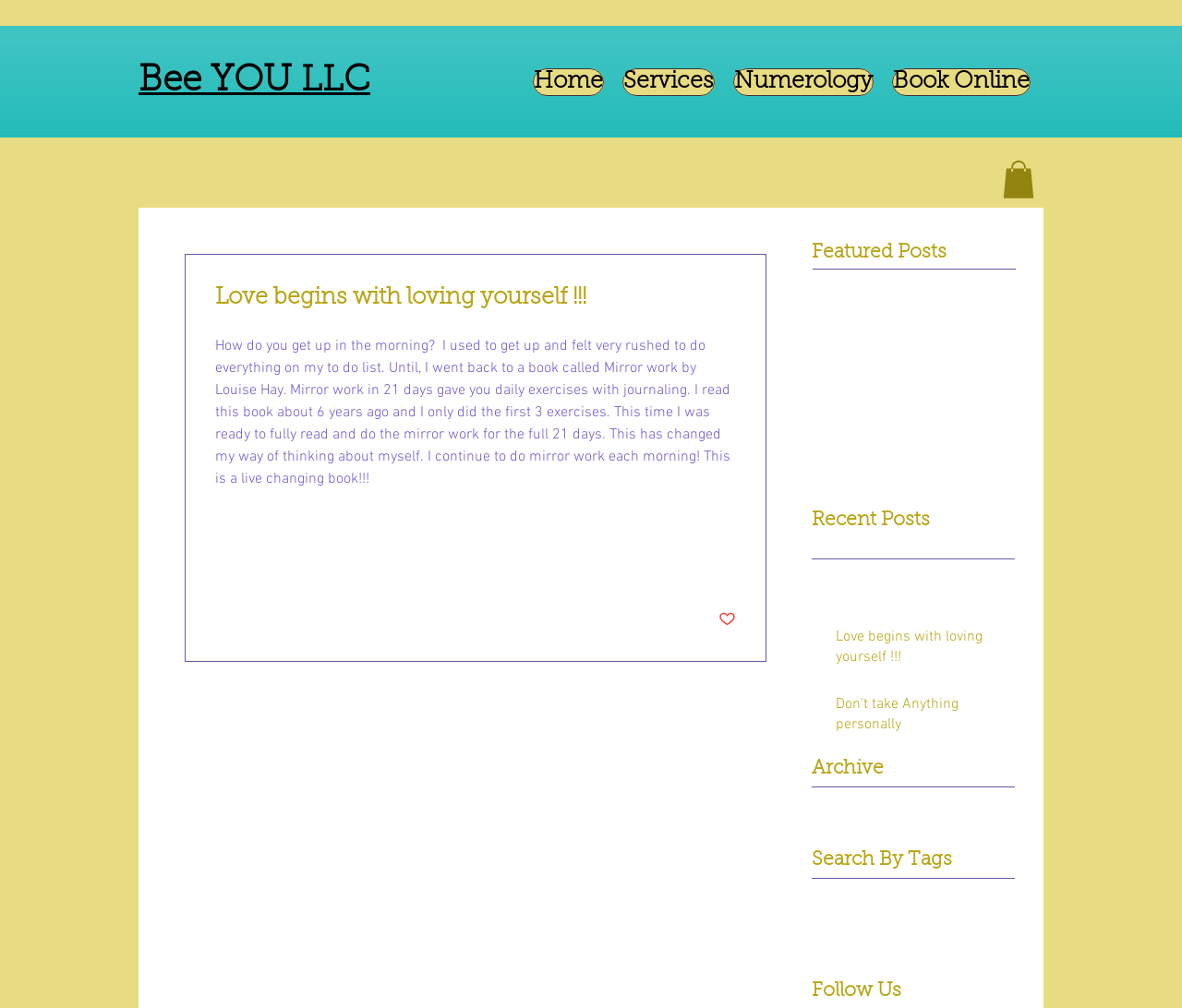Determine the bounding box coordinates of the region I should click to achieve the following instruction: "Click the 'Share via Facebook' button". Ensure the bounding box coordinates are four float numbers between 0 and 1, i.e., [left, top, right, bottom].

[0.182, 0.551, 0.197, 0.569]